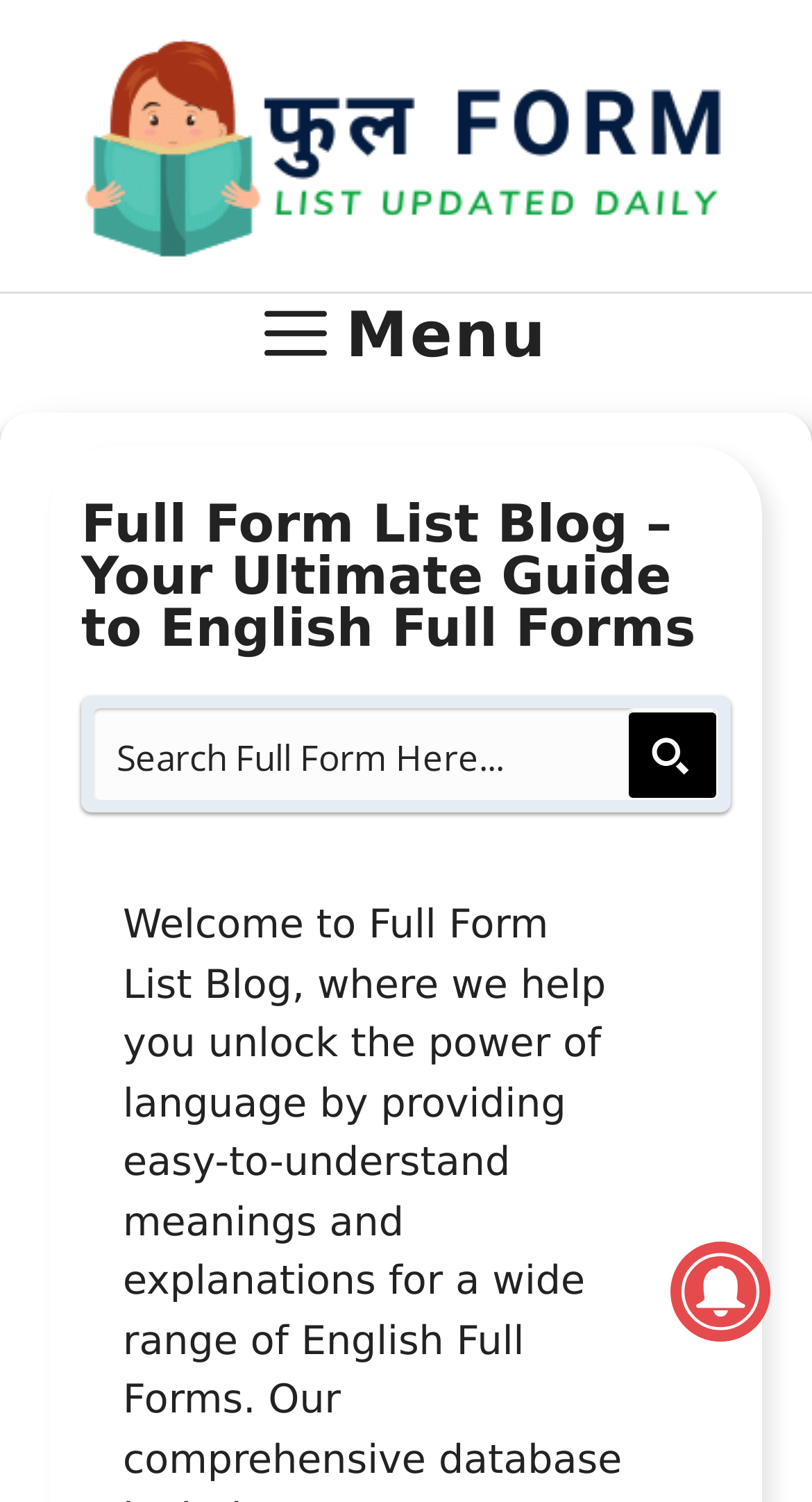What is the name of the website?
Please provide a detailed and thorough answer to the question.

The name of the website can be found in the banner section at the top of the webpage, which contains a link with the text 'Full Form List'.